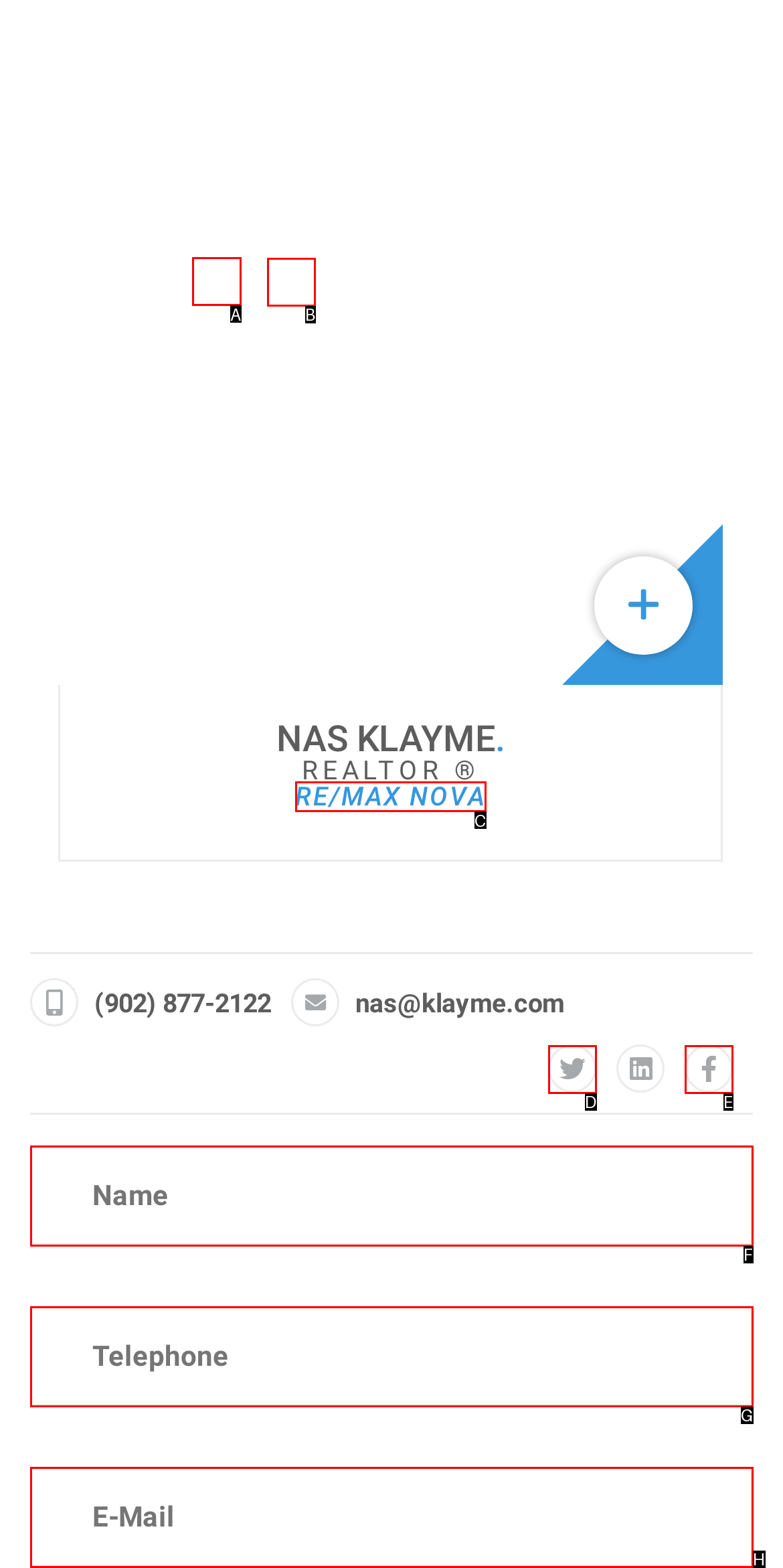Given the task: Click the Twitter icon, tell me which HTML element to click on.
Answer with the letter of the correct option from the given choices.

A